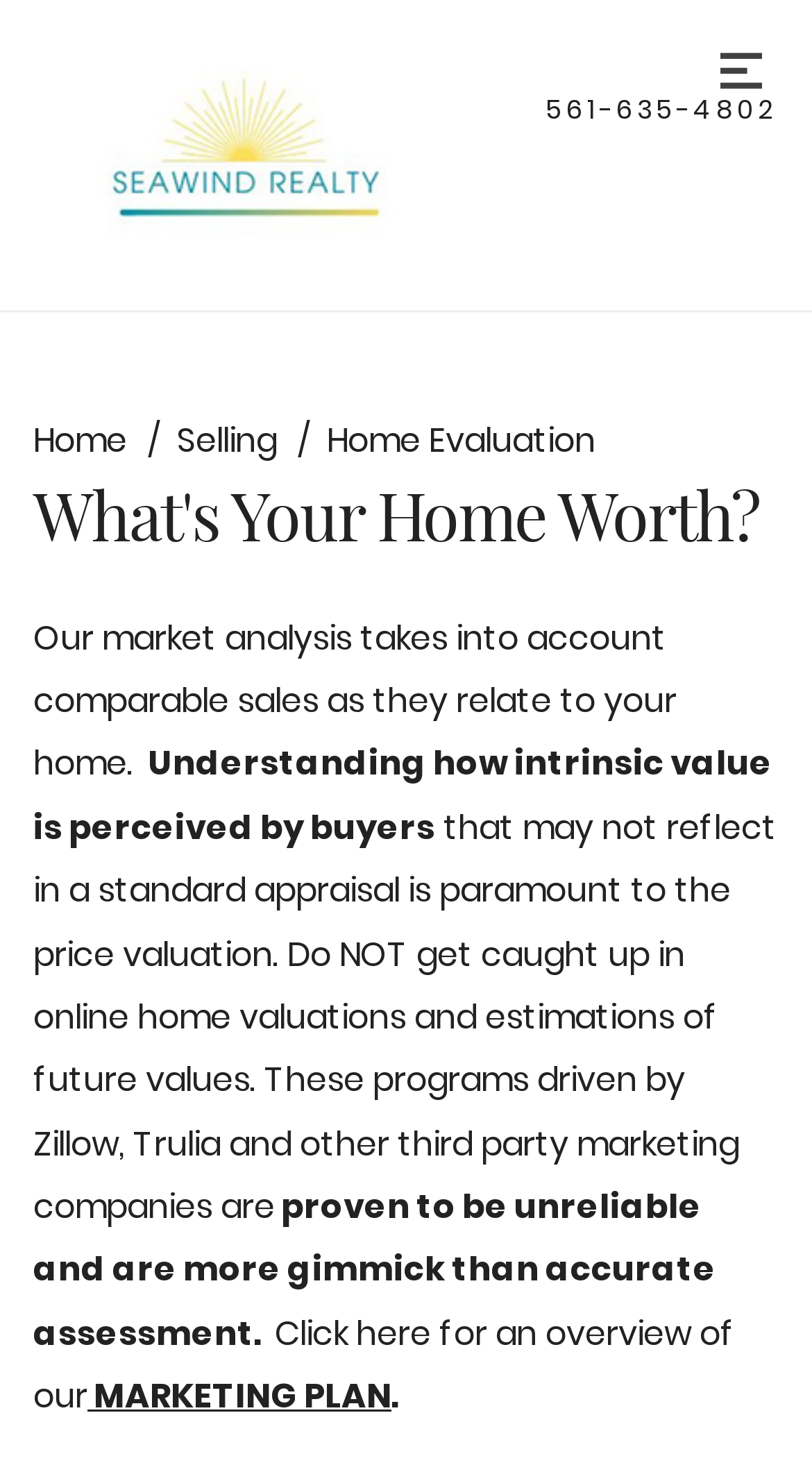Provide the bounding box coordinates for the UI element that is described as: "Menu".

[0.867, 0.022, 0.959, 0.073]